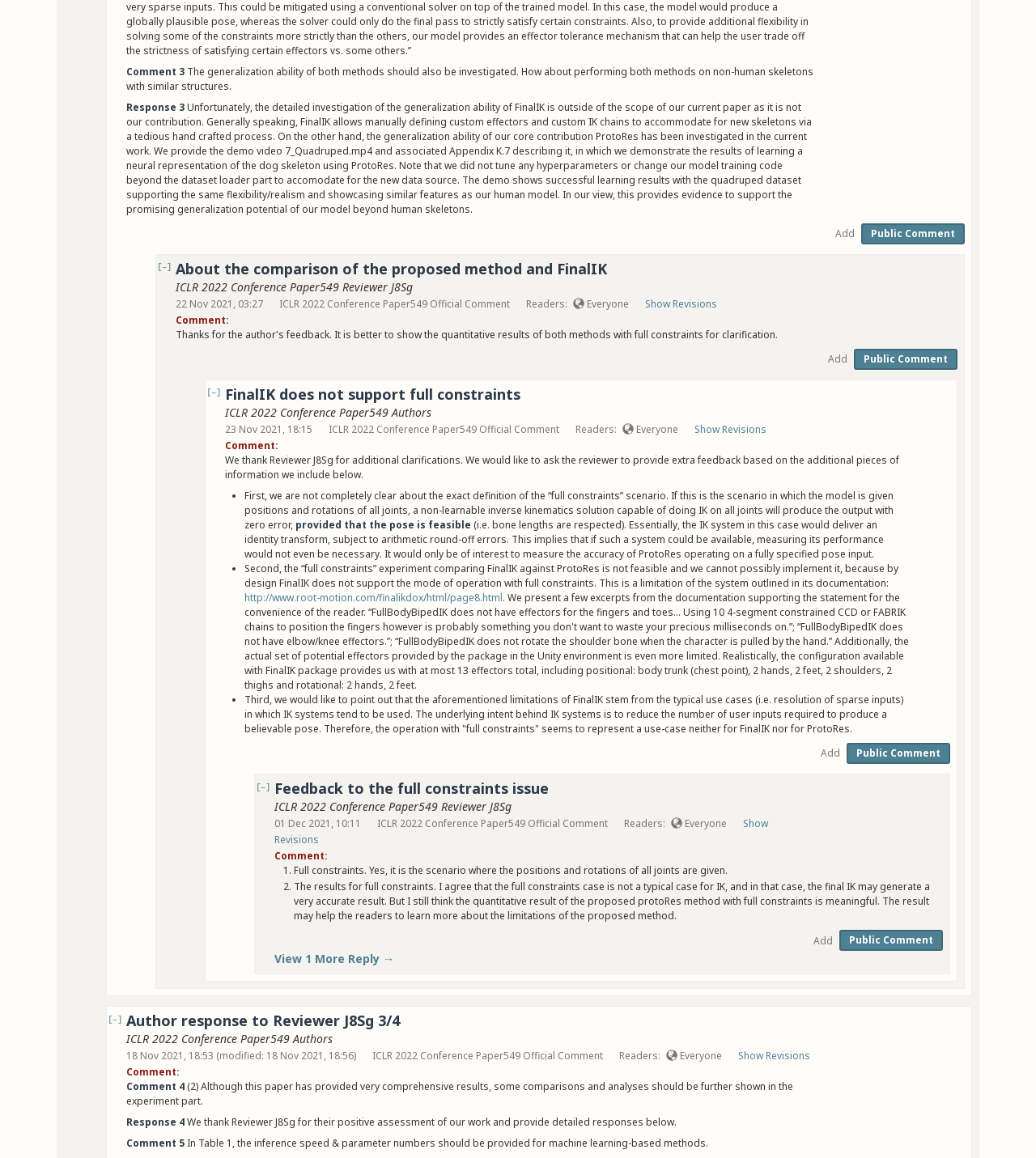Carefully examine the image and provide an in-depth answer to the question: What is the purpose of the 'Add' button?

The purpose of the 'Add' button is to allow users to add a public comment to the discussion, as evident from its placement next to the 'Public Comment' button.